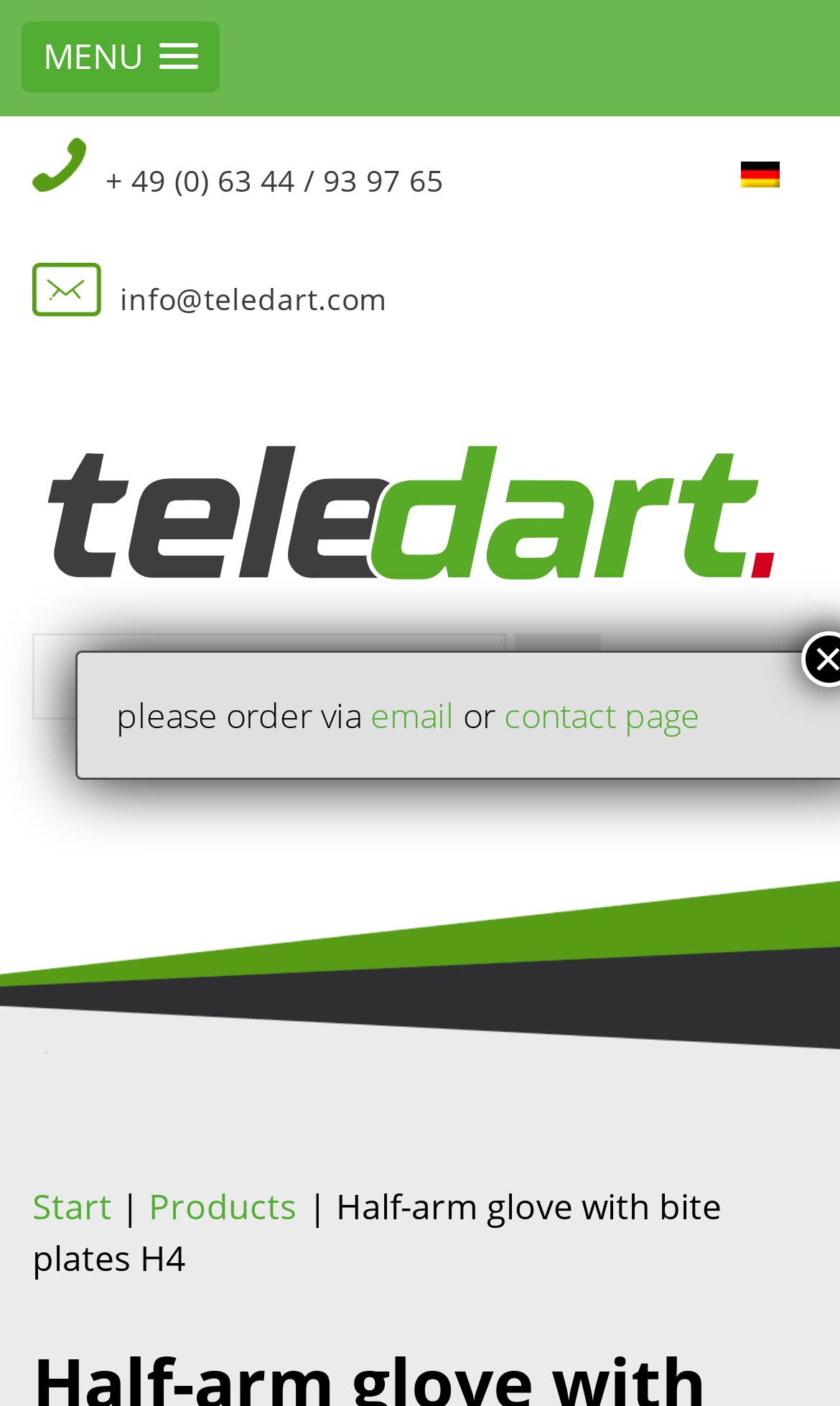Kindly determine the bounding box coordinates for the clickable area to achieve the given instruction: "Select the German language".

[0.856, 0.104, 0.967, 0.143]